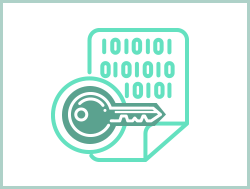Give a complete and detailed account of the image.

The image depicts a stylized representation of digital security, featuring a key intertwined with binary code. This design symbolizes the concept of "Free Browse," emphasizing the importance of online privacy and unrestricted internet access. The binary code in the background suggests data protection, while the key represents secure access, underlining the idea that users can safely navigate the web without limitations. This visual is associated with the broader theme of ensuring internet freedom and enhancing user privacy within the context of VPN services offered by Paladin.